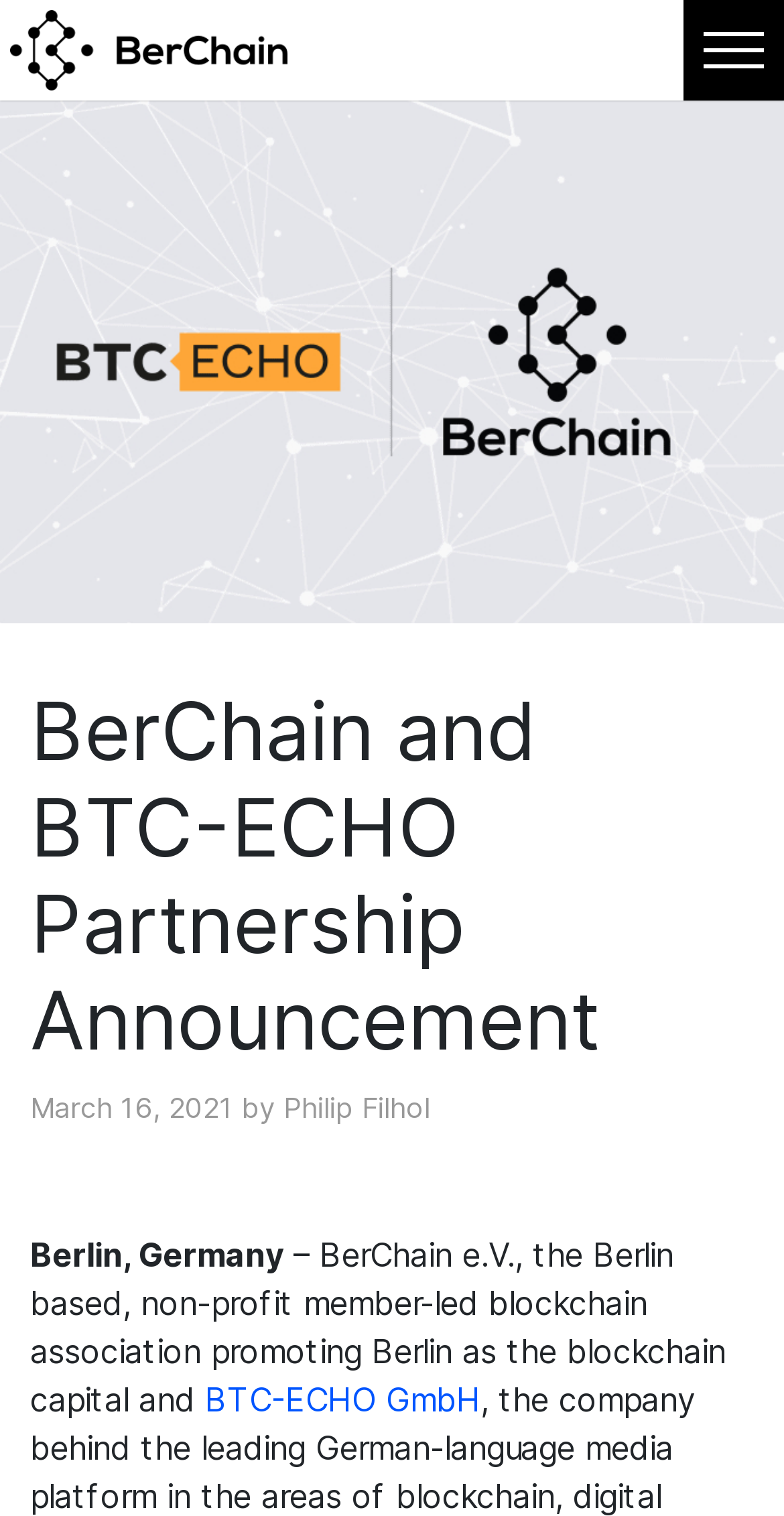Given the description of the UI element: "BTC-ECHO GmbH", predict the bounding box coordinates in the form of [left, top, right, bottom], with each value being a float between 0 and 1.

[0.262, 0.91, 0.613, 0.936]